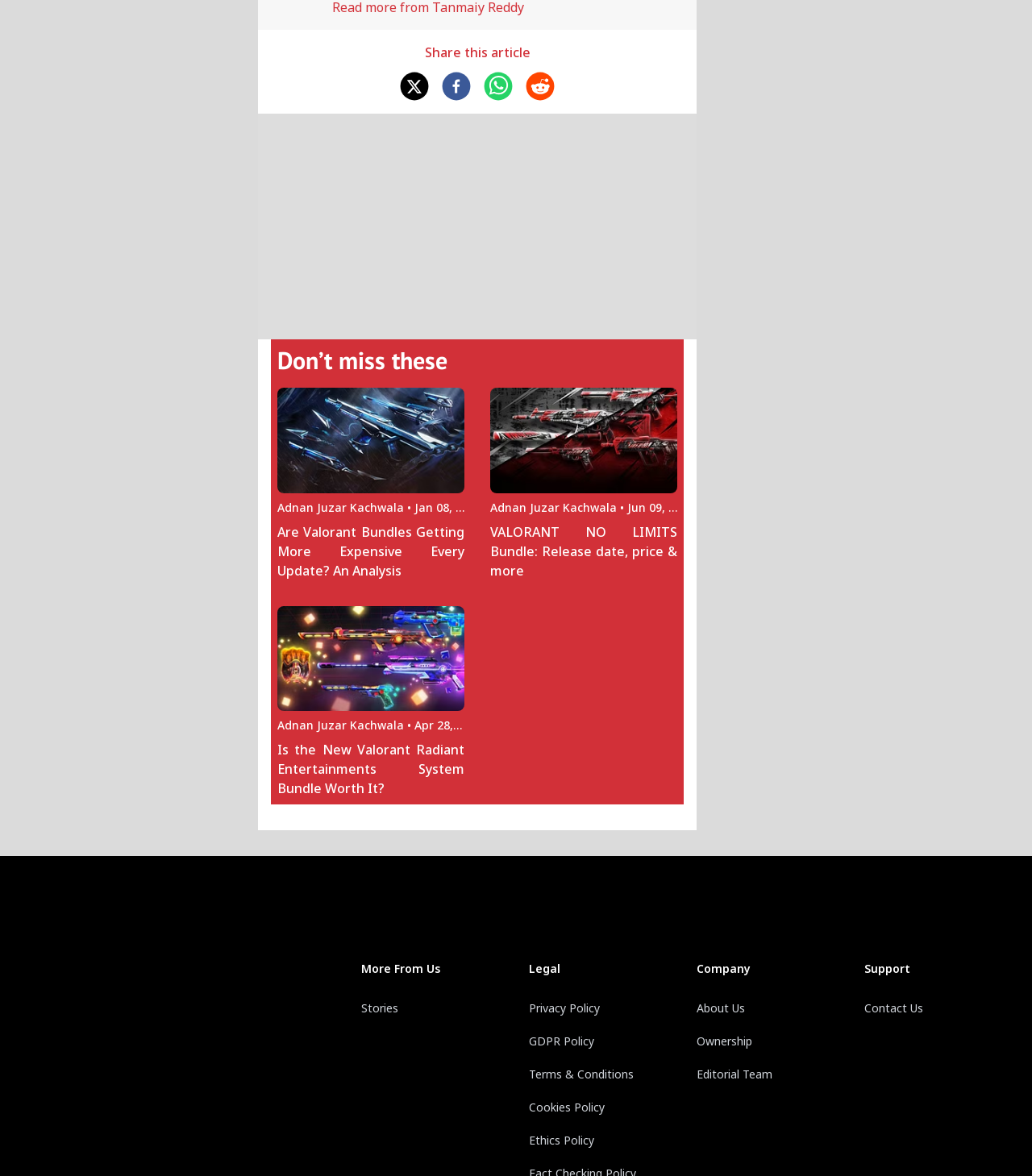Identify the bounding box coordinates of the section to be clicked to complete the task described by the following instruction: "Share this article on Twitter". The coordinates should be four float numbers between 0 and 1, formatted as [left, top, right, bottom].

[0.388, 0.061, 0.416, 0.086]